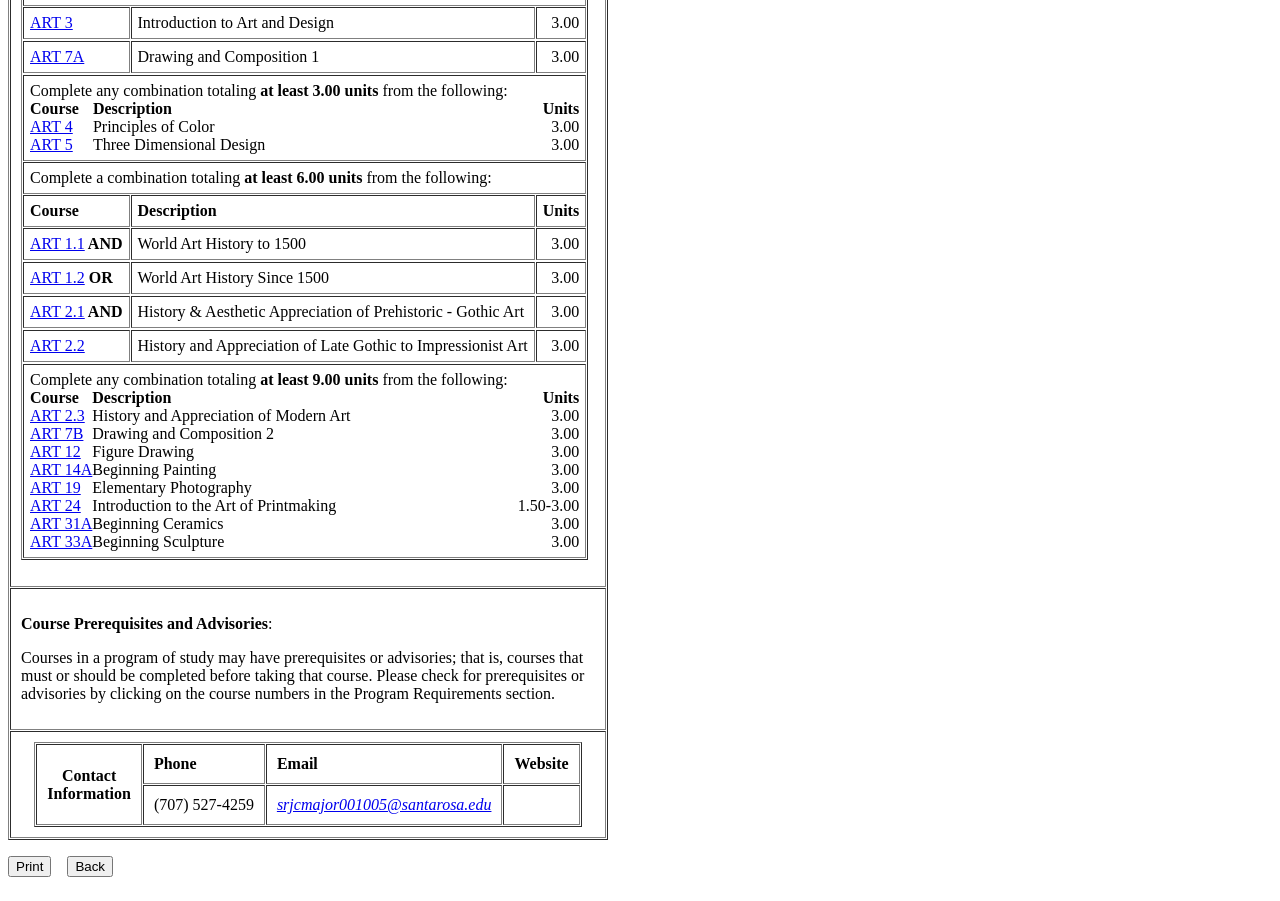Determine the bounding box coordinates of the clickable element to complete this instruction: "Click on ART 4 link". Provide the coordinates in the format of four float numbers between 0 and 1, [left, top, right, bottom].

[0.023, 0.131, 0.057, 0.15]